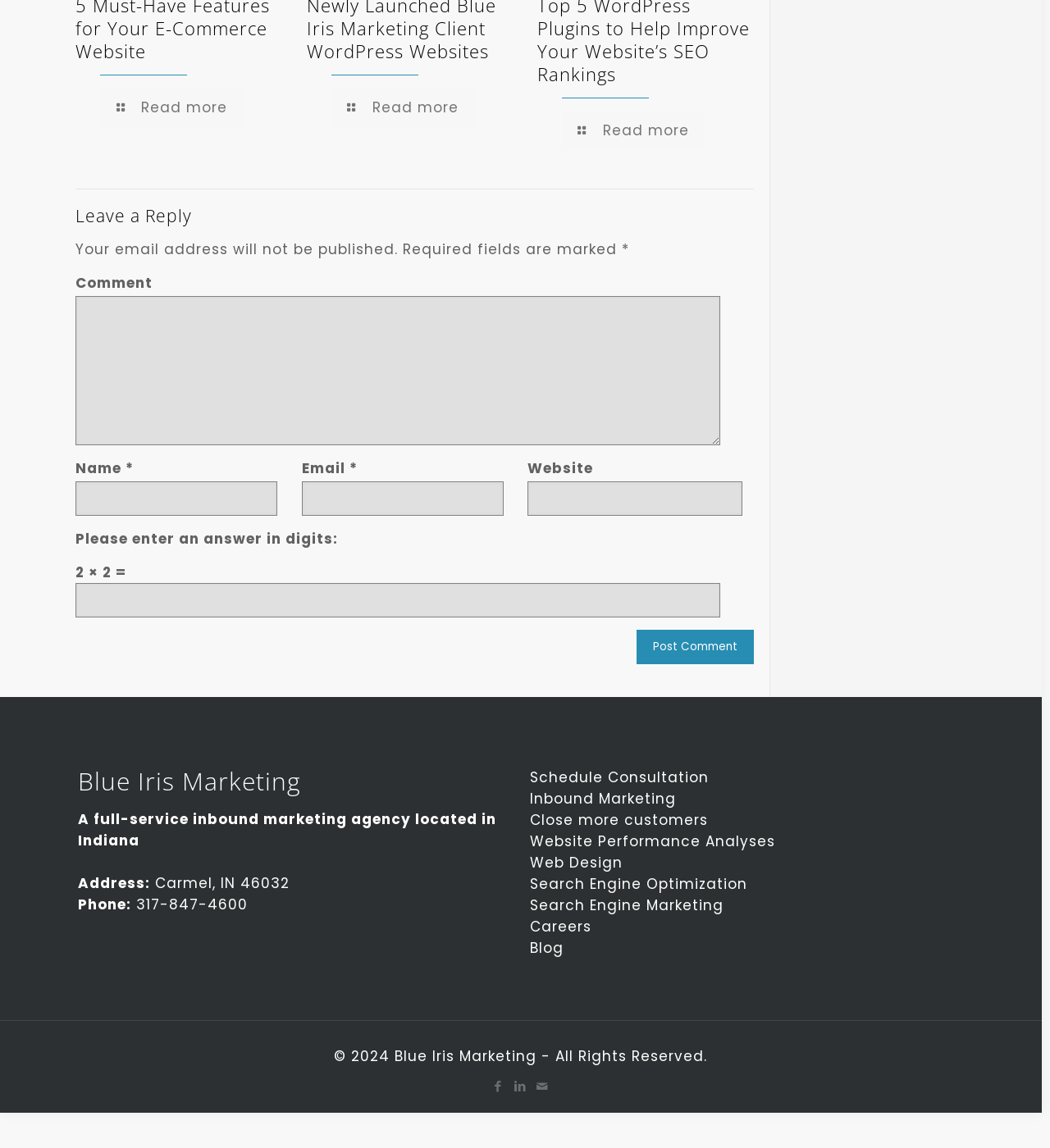Find the bounding box coordinates corresponding to the UI element with the description: "parent_node: Comment name="comment"". The coordinates should be formatted as [left, top, right, bottom], with values as floats between 0 and 1.

[0.072, 0.258, 0.686, 0.388]